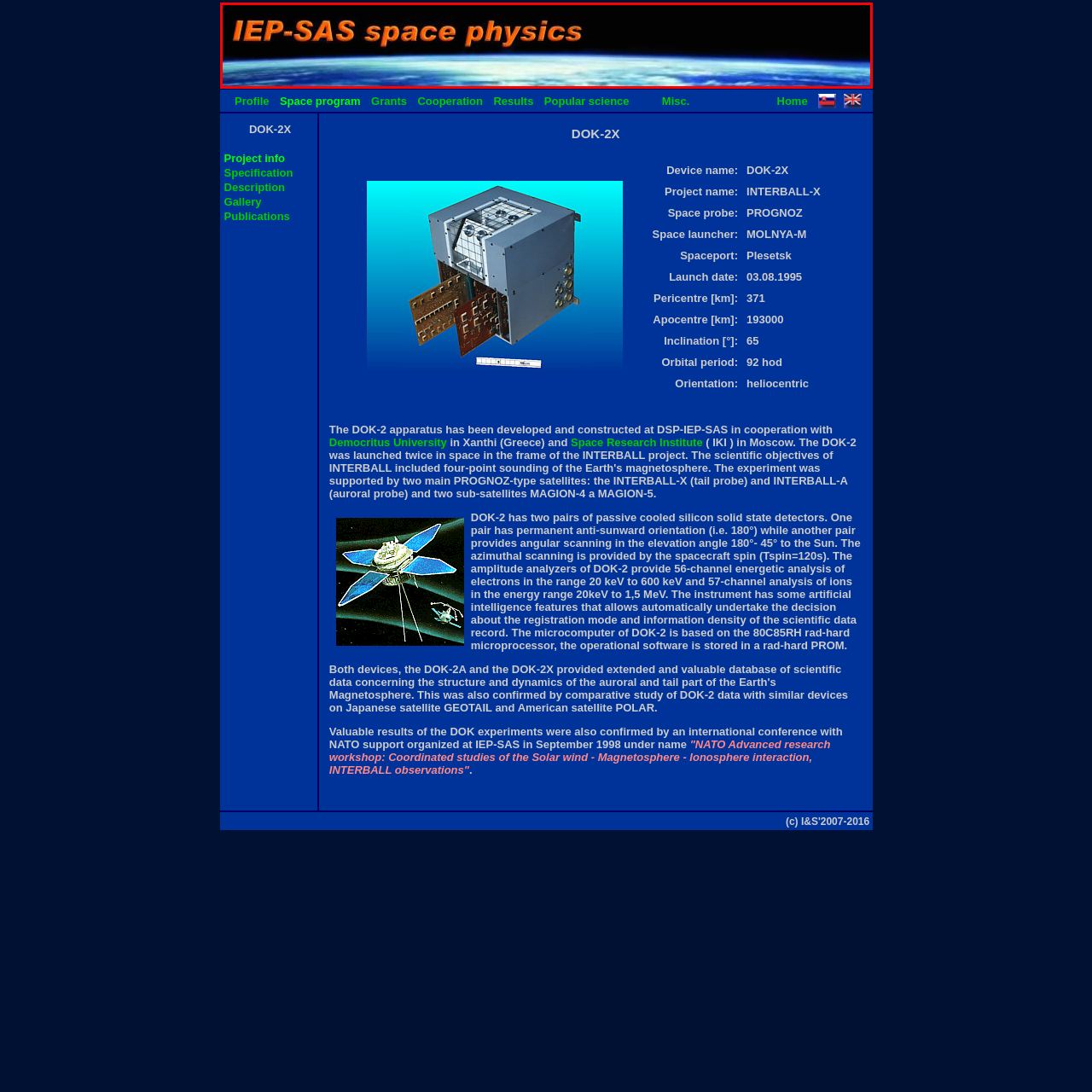Examine the image within the red box and give a concise answer to this question using a single word or short phrase: 
What is the name of the institute featured in the image?

IEP-SAS